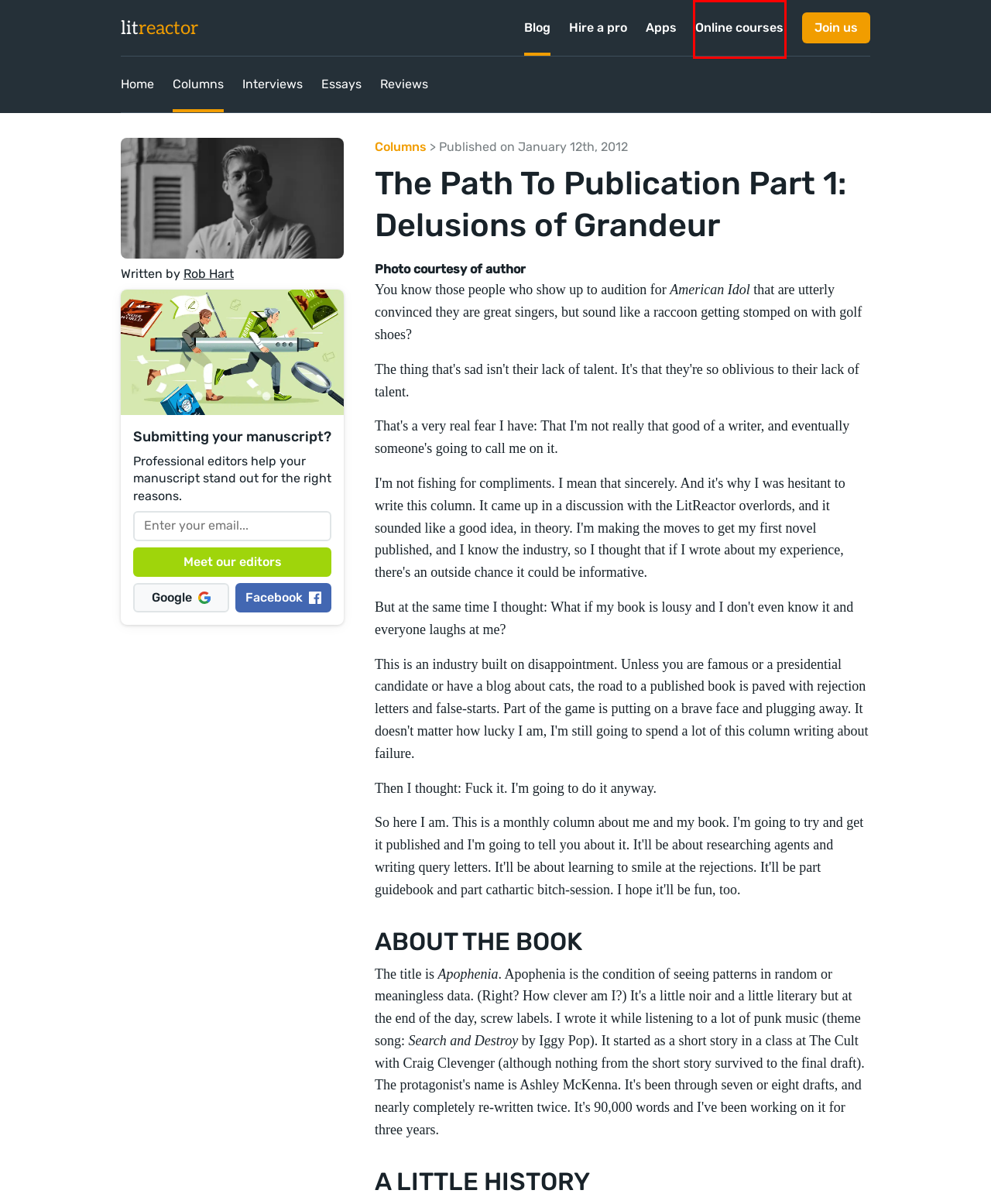Look at the screenshot of a webpage that includes a red bounding box around a UI element. Select the most appropriate webpage description that matches the page seen after clicking the highlighted element. Here are the candidates:
A. Social sign in - Reedsy Marketplace
B. Reedsy Reviews | Read Customer Service Reviews of reedsy.com
C. Meet our team | Reedsy
D. The Online Novel Writing Course from Reedsy Learning
E. Reedsy: Find the perfect editor, designer or marketer | Reedsy
F. Rob Hart – author of ASSASSINS ANONYMOUS, THE PARADOX HOTEL, and THE WAREHOUSE
G. Discover weekly, the best new books | Reedsy Discovery
H. LitReactor | Columns, Reviews & Resources for Authors

D